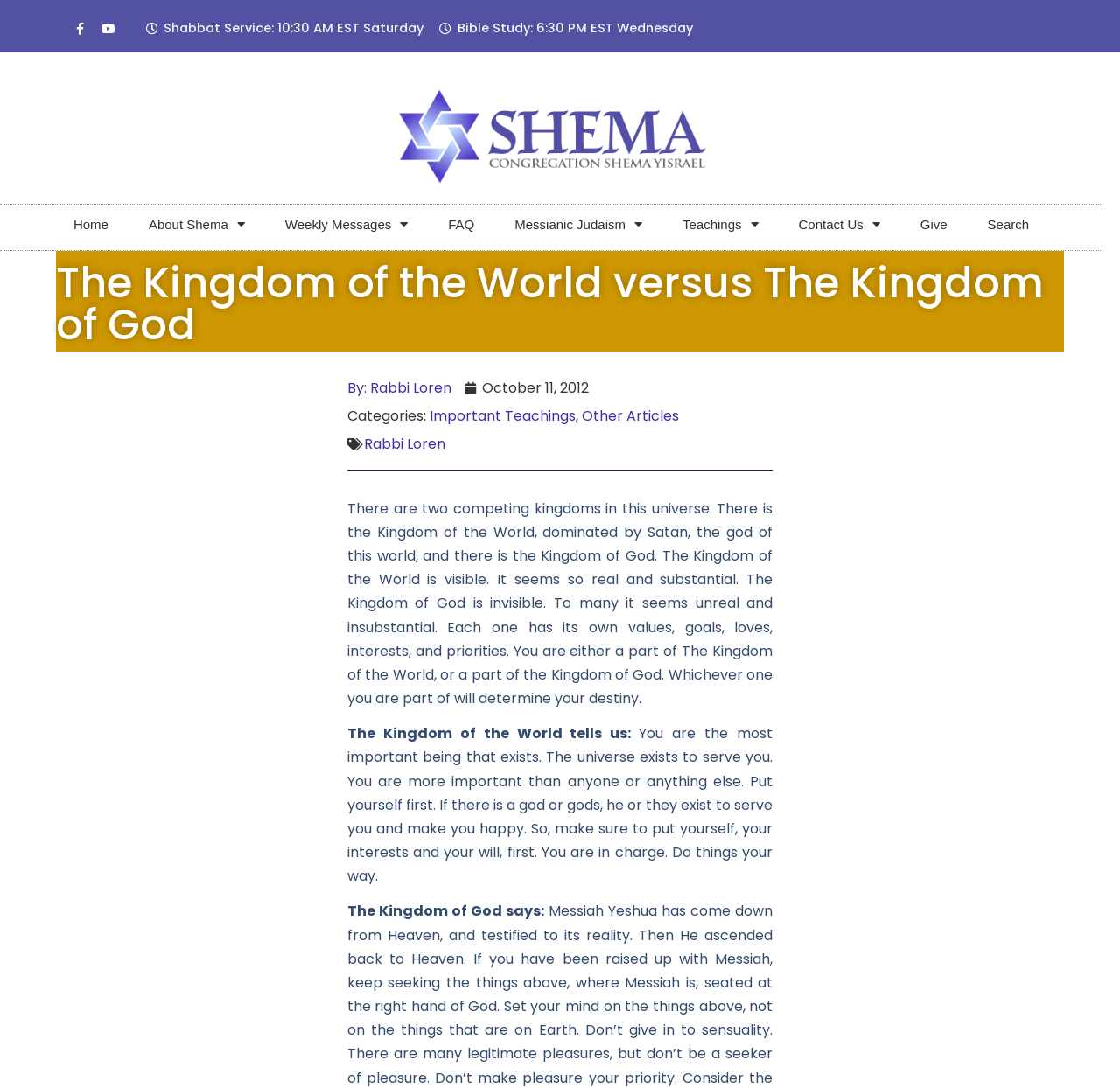What is the main theme of the article?
Provide a comprehensive and detailed answer to the question.

I found the answer by looking at the heading element with the content 'The Kingdom of the World versus The Kingdom of God' which is located at [0.05, 0.241, 0.95, 0.318]